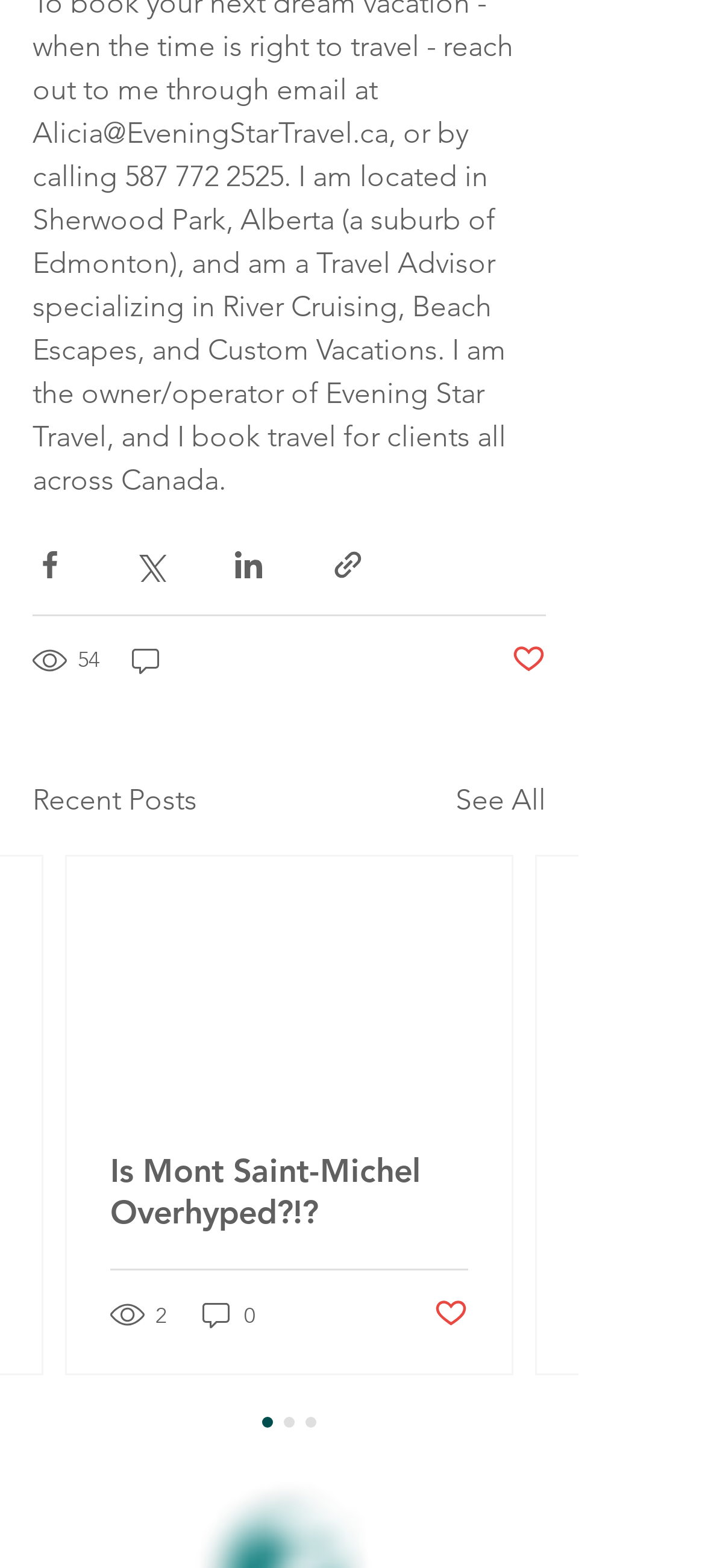Find the bounding box coordinates of the clickable element required to execute the following instruction: "Read the article". Provide the coordinates as four float numbers between 0 and 1, i.e., [left, top, right, bottom].

[0.095, 0.546, 0.726, 0.705]